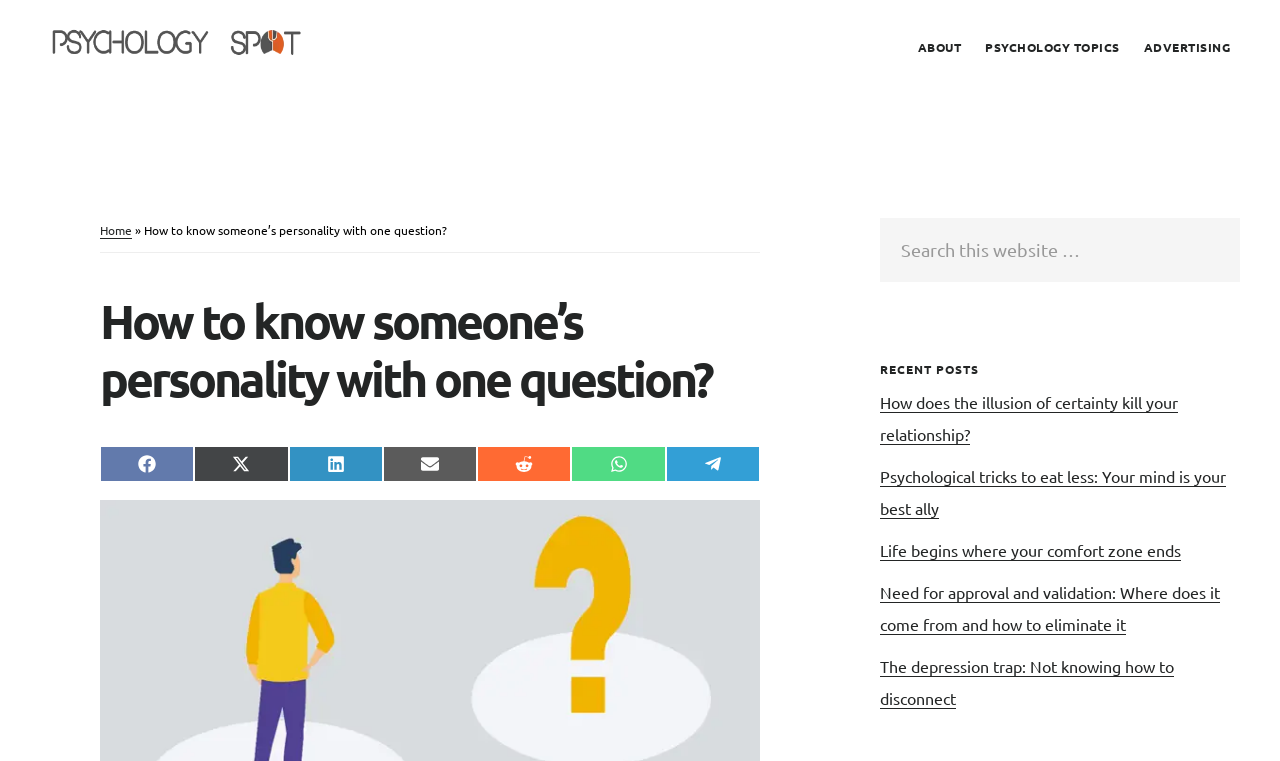Give the bounding box coordinates for this UI element: "Share on X (Twitter)". The coordinates should be four float numbers between 0 and 1, arranged as [left, top, right, bottom].

[0.152, 0.586, 0.225, 0.634]